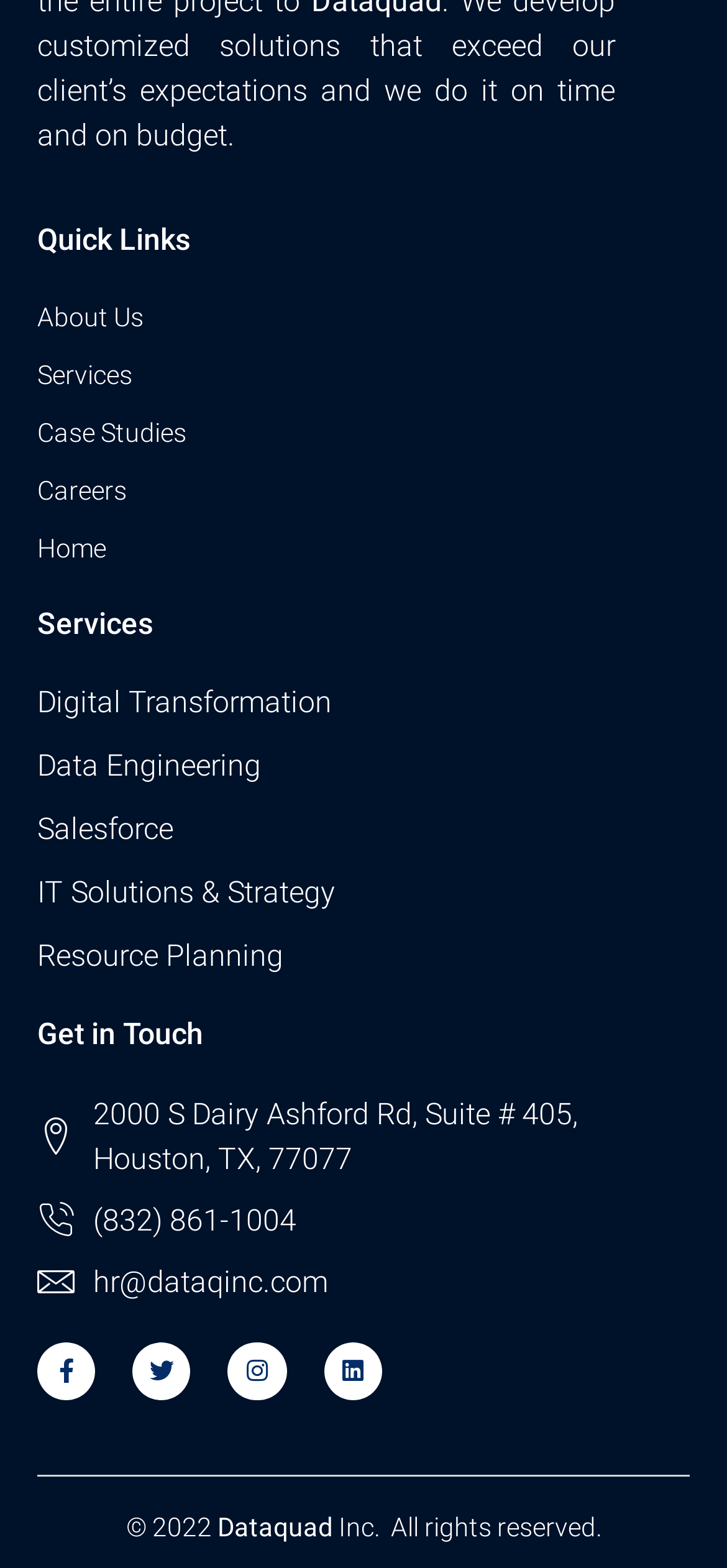Given the webpage screenshot and the description, determine the bounding box coordinates (top-left x, top-left y, bottom-right x, bottom-right y) that define the location of the UI element matching this description: hr@dataqinc.com

[0.051, 0.804, 0.949, 0.833]